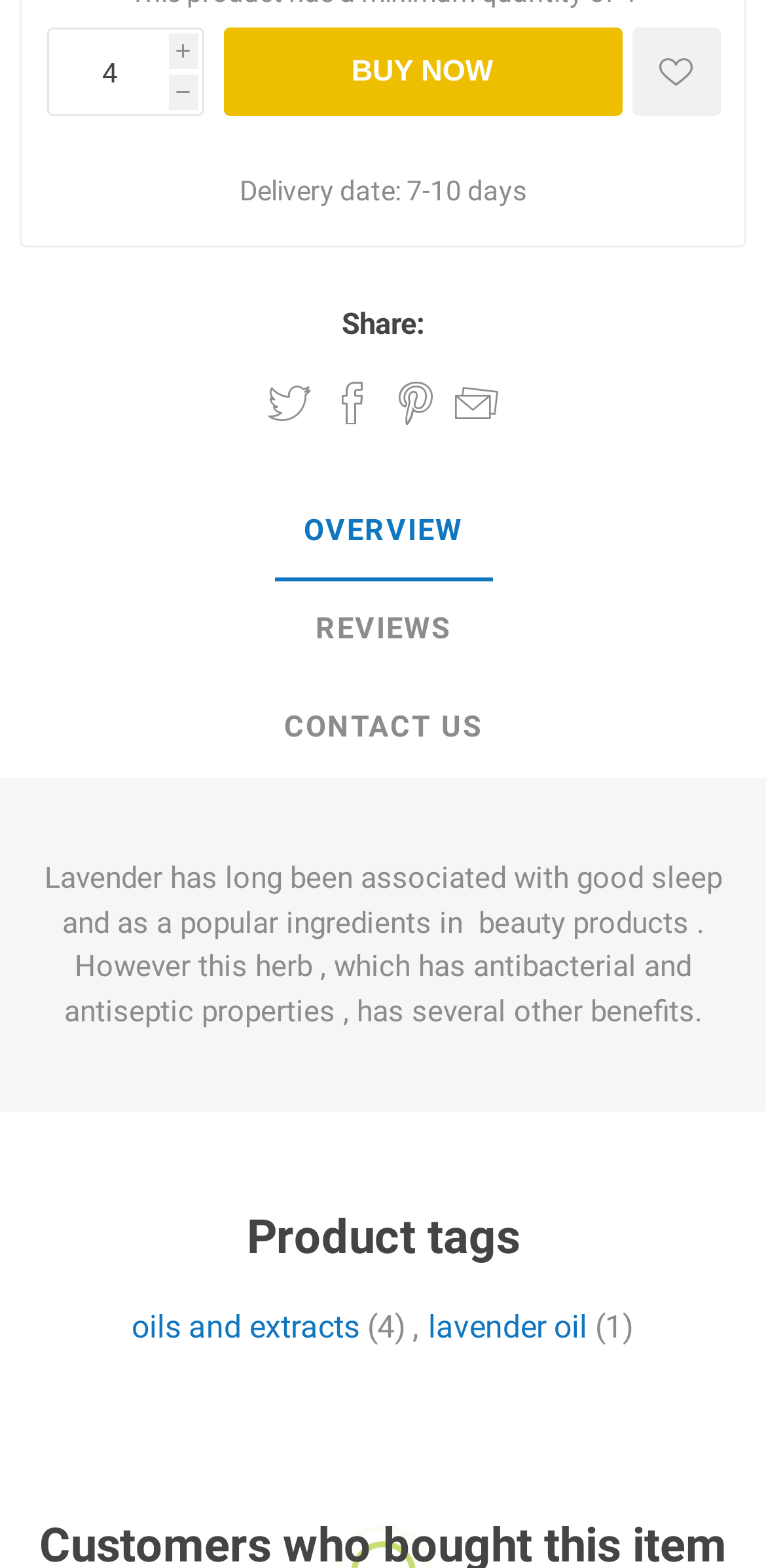What is the benefit of lavender mentioned on the webpage?
Examine the image and provide an in-depth answer to the question.

According to the webpage, lavender has long been associated with good sleep, and it also has antibacterial and antiseptic properties, indicating that it has multiple benefits.